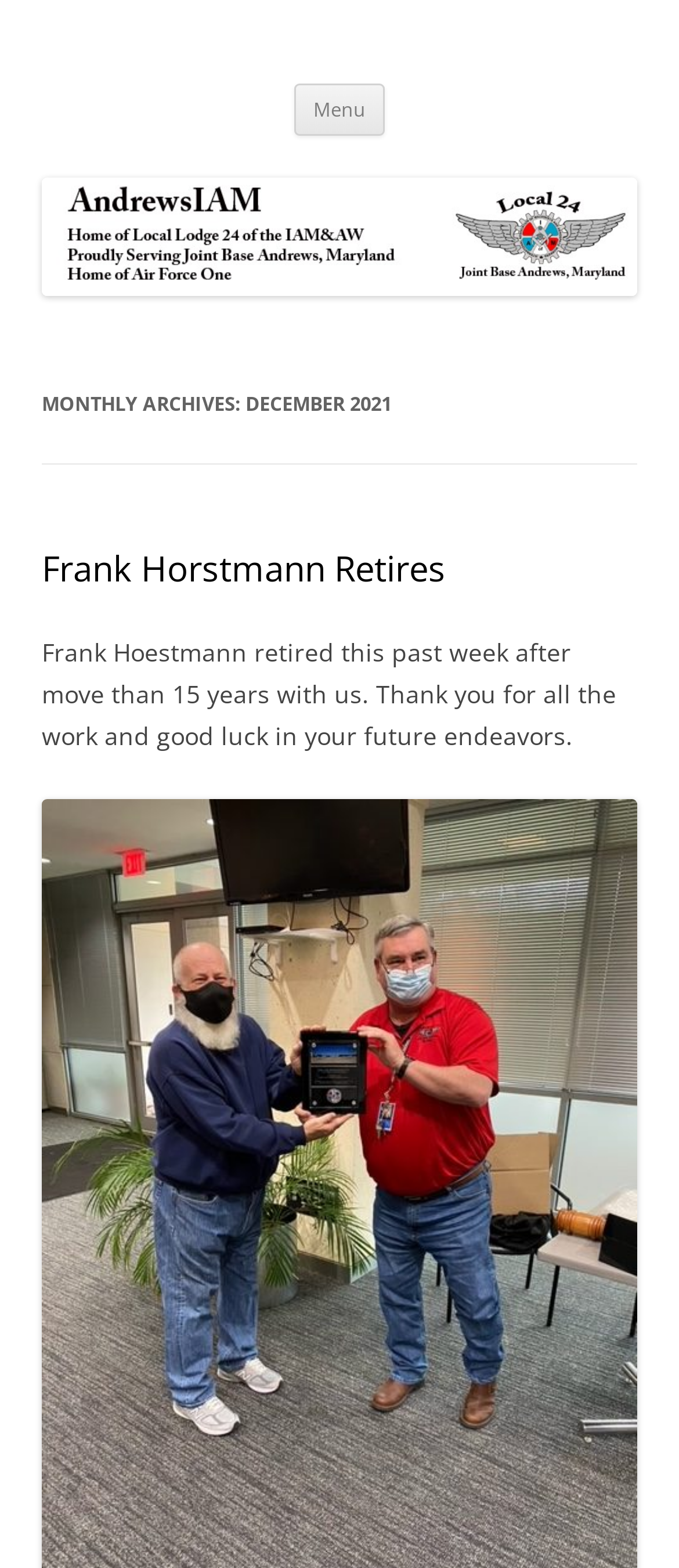Answer the question in a single word or phrase:
How many years did Frank Horstmann work?

more than 15 years